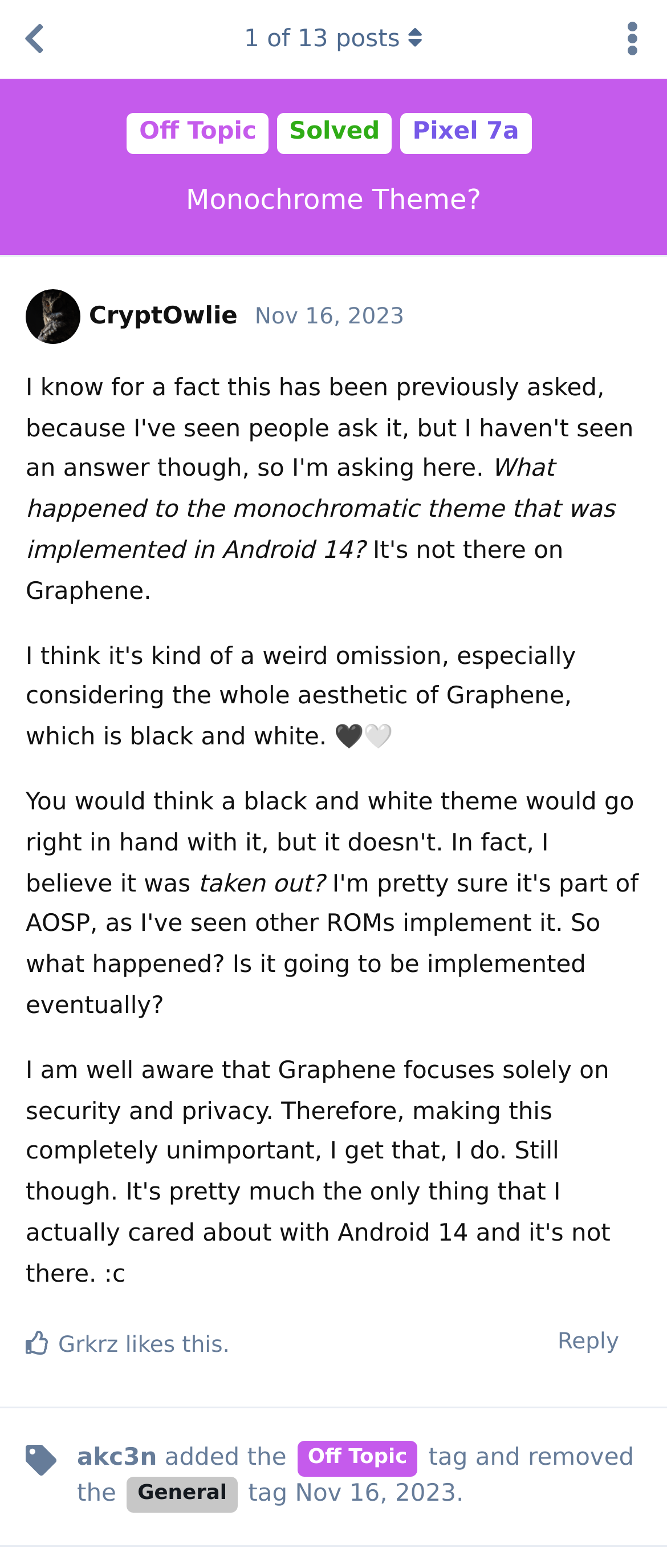Can you pinpoint the bounding box coordinates for the clickable element required for this instruction: "Reply to the post"? The coordinates should be four float numbers between 0 and 1, i.e., [left, top, right, bottom].

[0.803, 0.837, 0.962, 0.876]